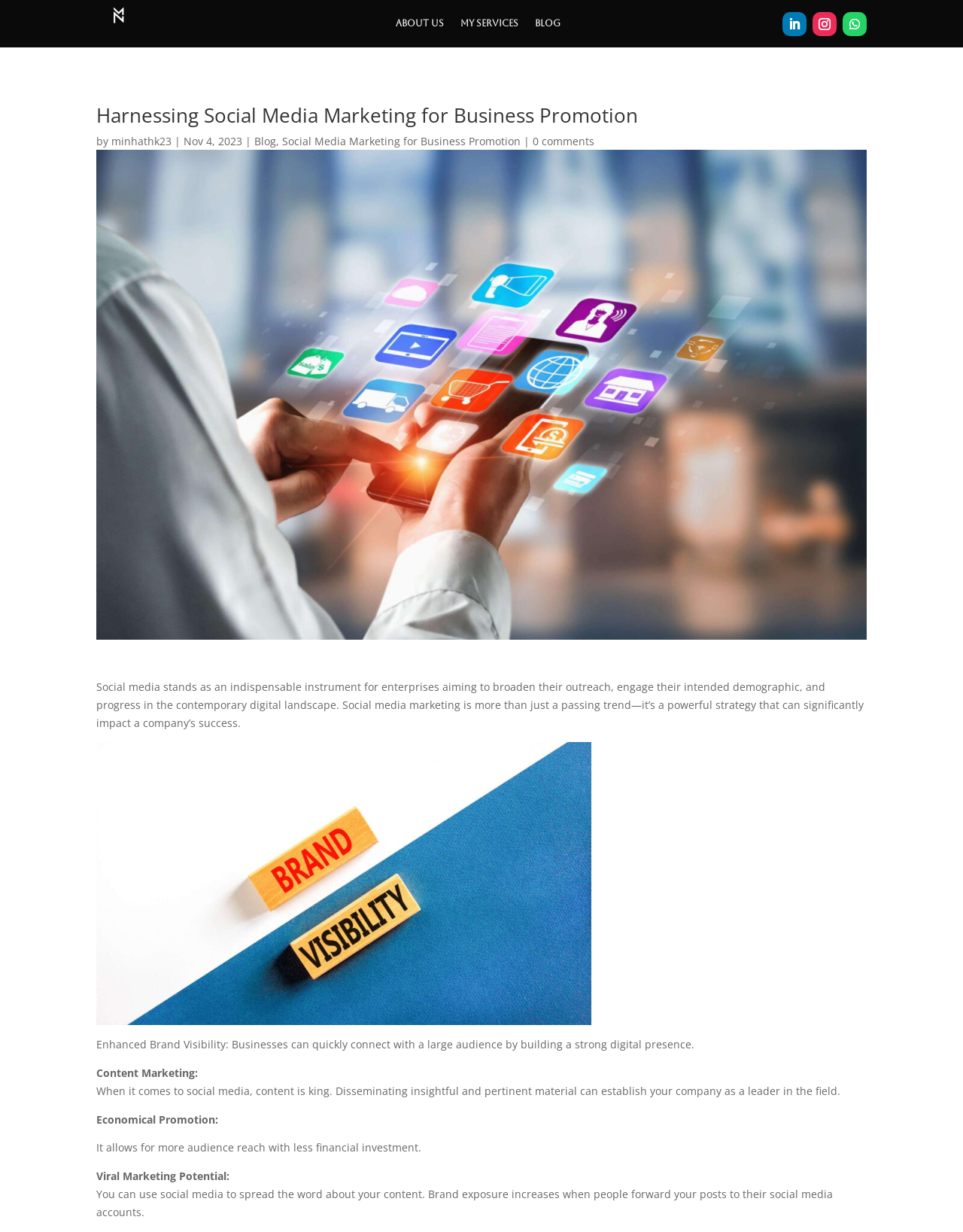Please provide a brief answer to the following inquiry using a single word or phrase:
Who wrote this blog post?

minhathk23